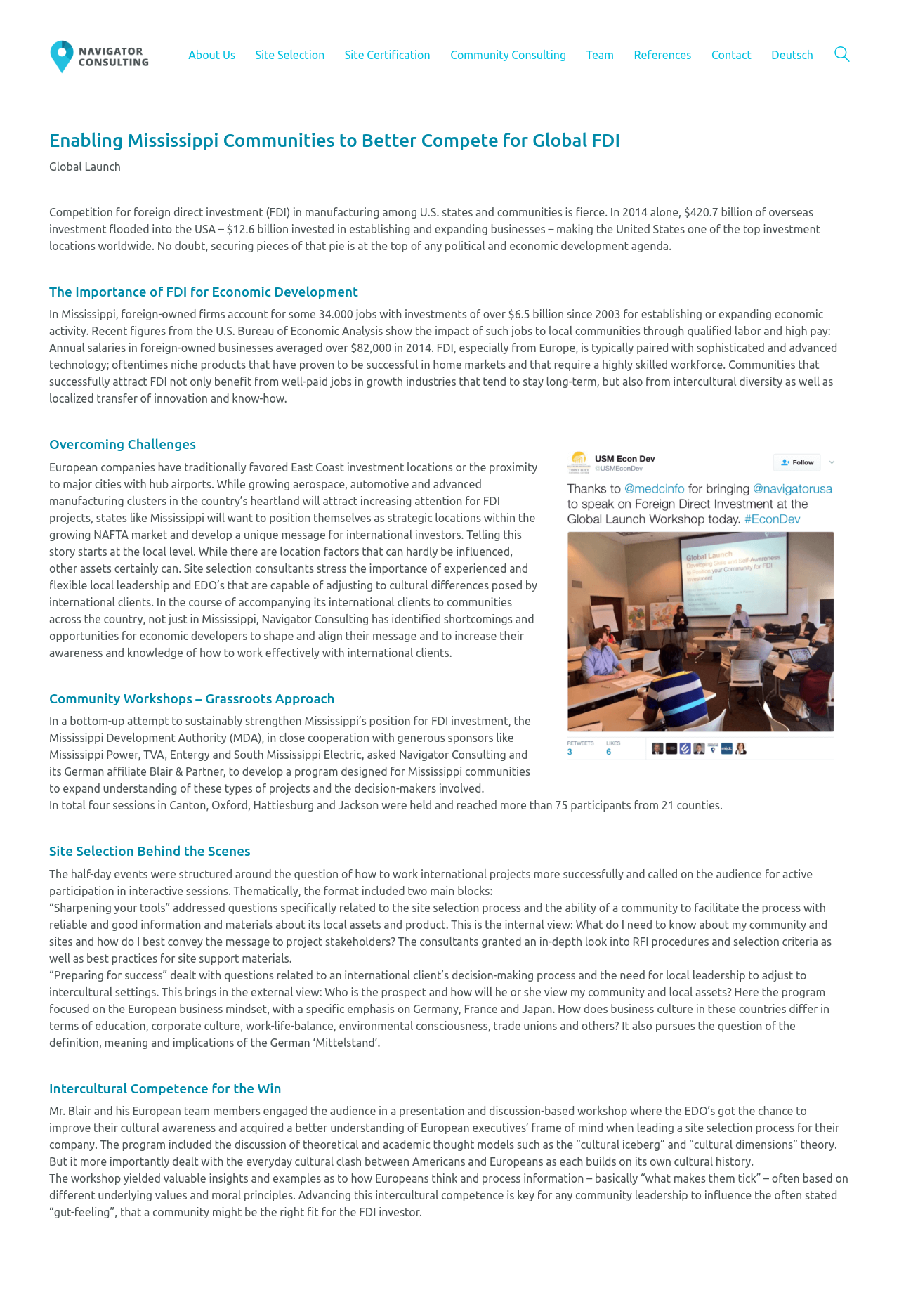Find the bounding box coordinates for the area you need to click to carry out the instruction: "Switch to the German version". The coordinates should be four float numbers between 0 and 1, indicated as [left, top, right, bottom].

[0.858, 0.035, 0.905, 0.048]